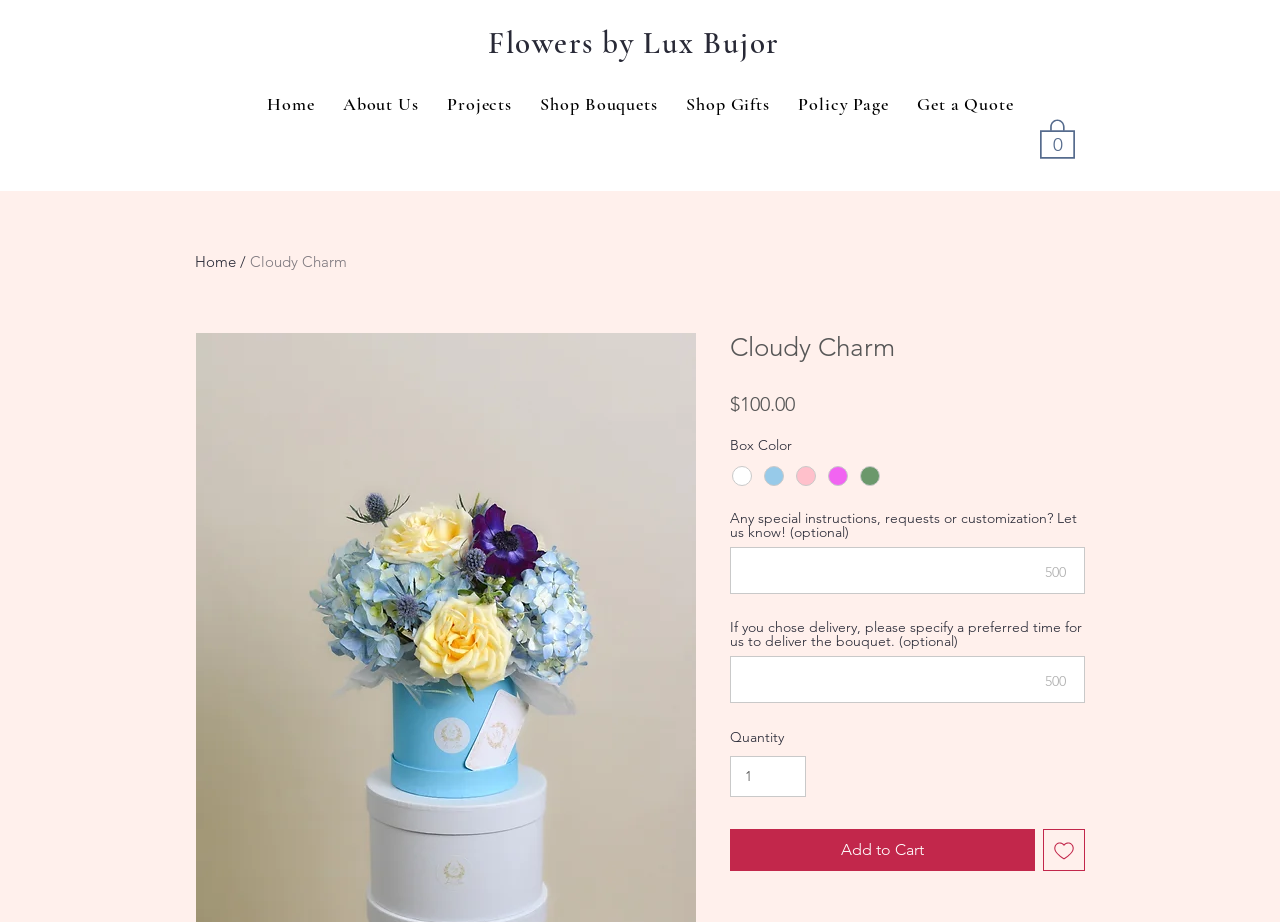Respond to the following query with just one word or a short phrase: 
What is the color of the box that can be chosen?

white, baby blue, pink, purple, green